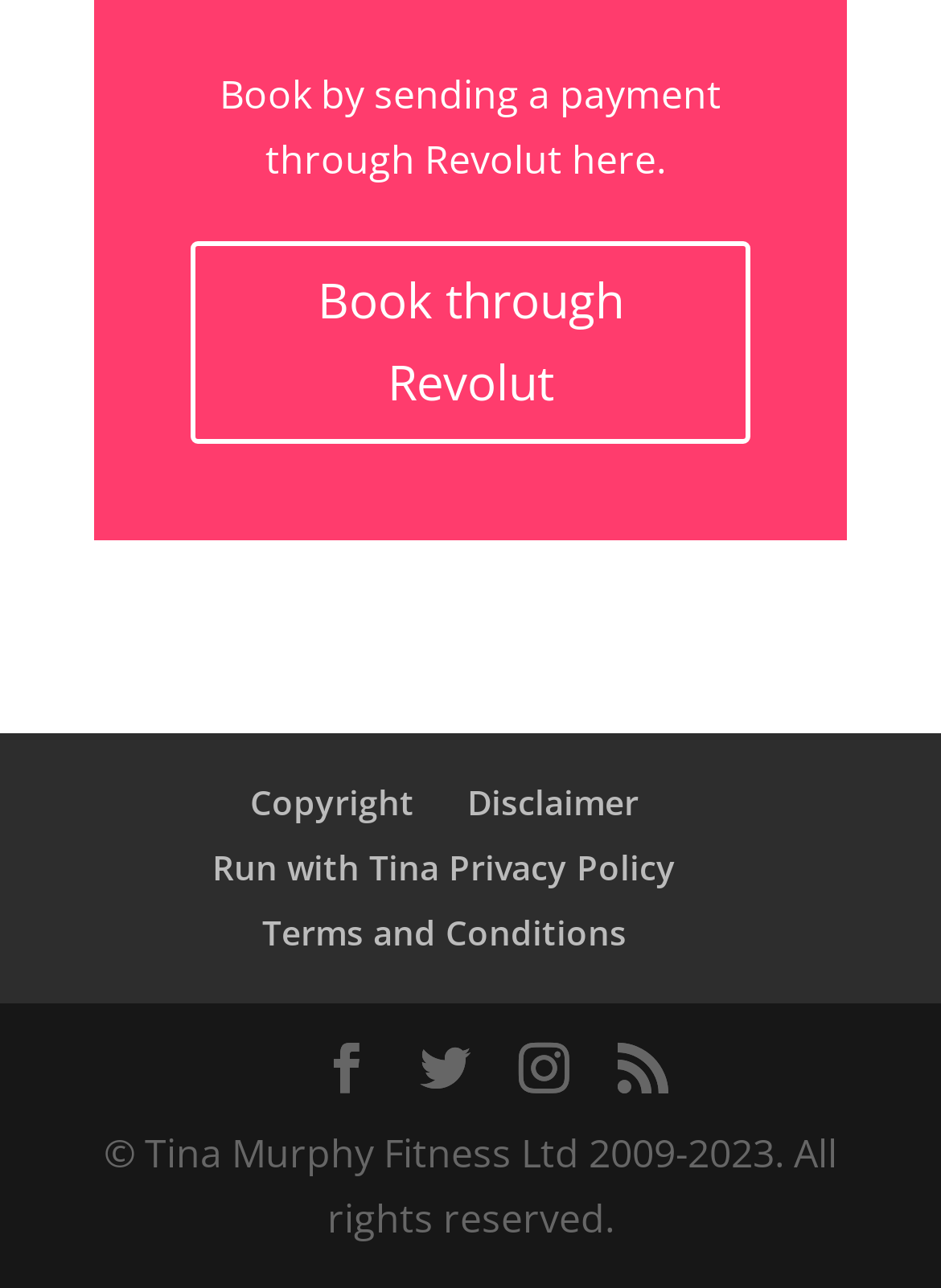Determine the bounding box coordinates for the region that must be clicked to execute the following instruction: "Read Disclaimer".

[0.496, 0.605, 0.678, 0.64]